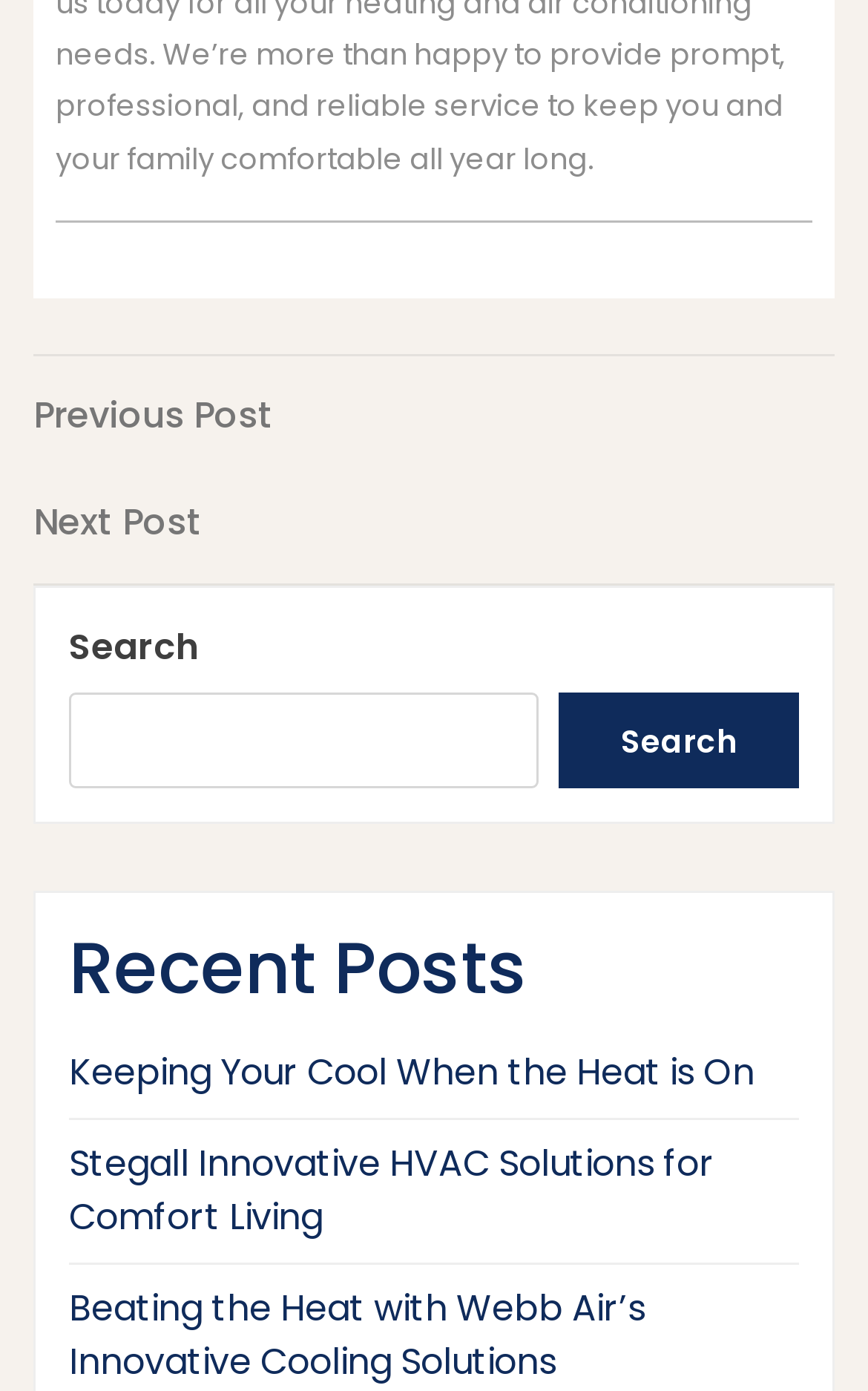How many recent posts are listed?
Answer the question with a single word or phrase, referring to the image.

3